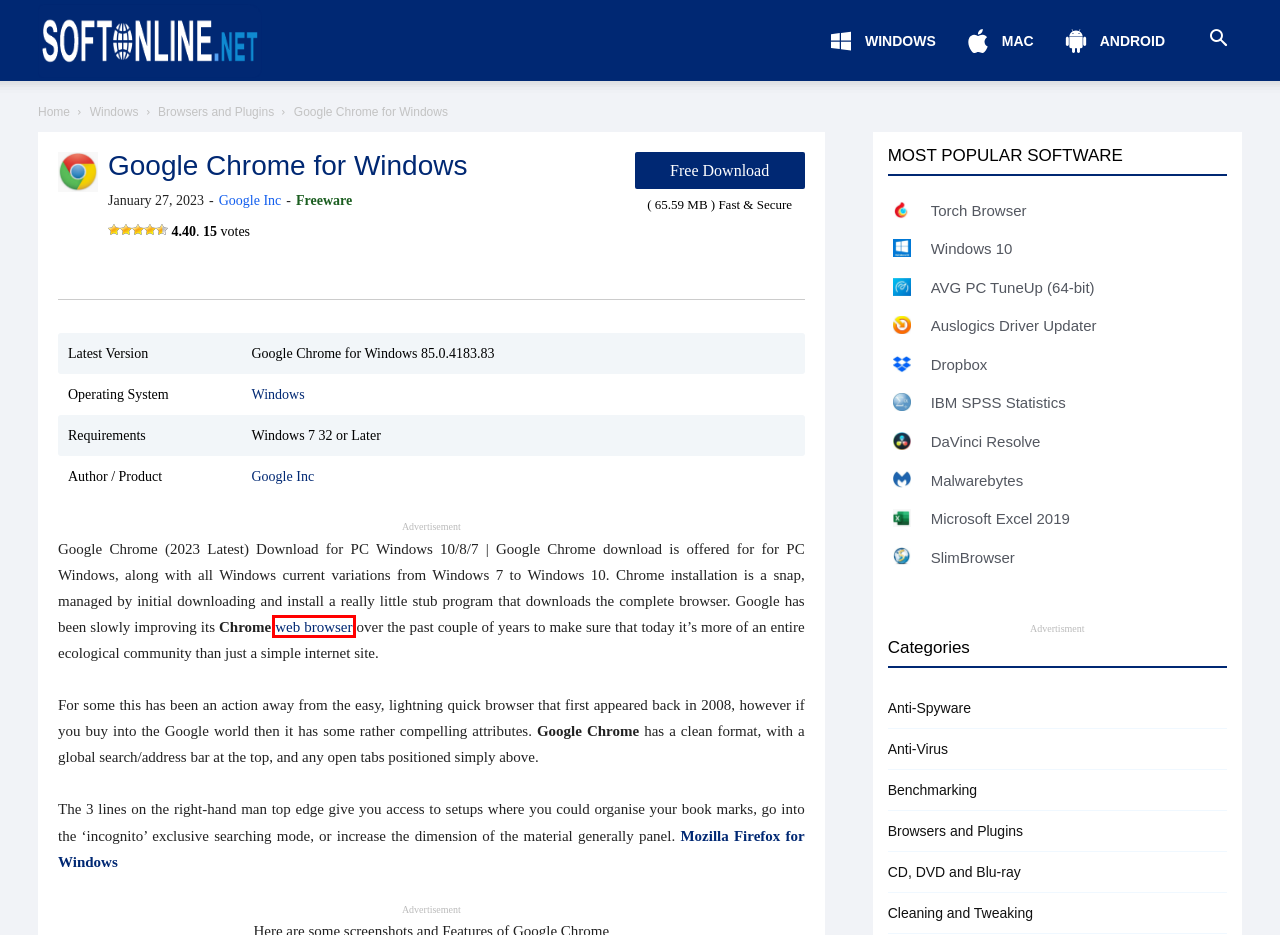Given a screenshot of a webpage featuring a red bounding box, identify the best matching webpage description for the new page after the element within the red box is clicked. Here are the options:
A. Softonline.Net / Free Software Download for Mac OS
B. Benchmarking / Softonline / Softonline.net
C. Softonline.Net / Free Software Download for Android
D. Yandex Browser (2023 Latest) Download for Windows 10/8/7/XP
E. CD, DVD and Blu-ray / Softonline / Softonline.net
F. Anti-Virus / Softonline / Softonline.net
G. Anti-Spyware / Softonline / Softonline.net
H. Browsers and Plugins / Softonline / Softonline.net

D